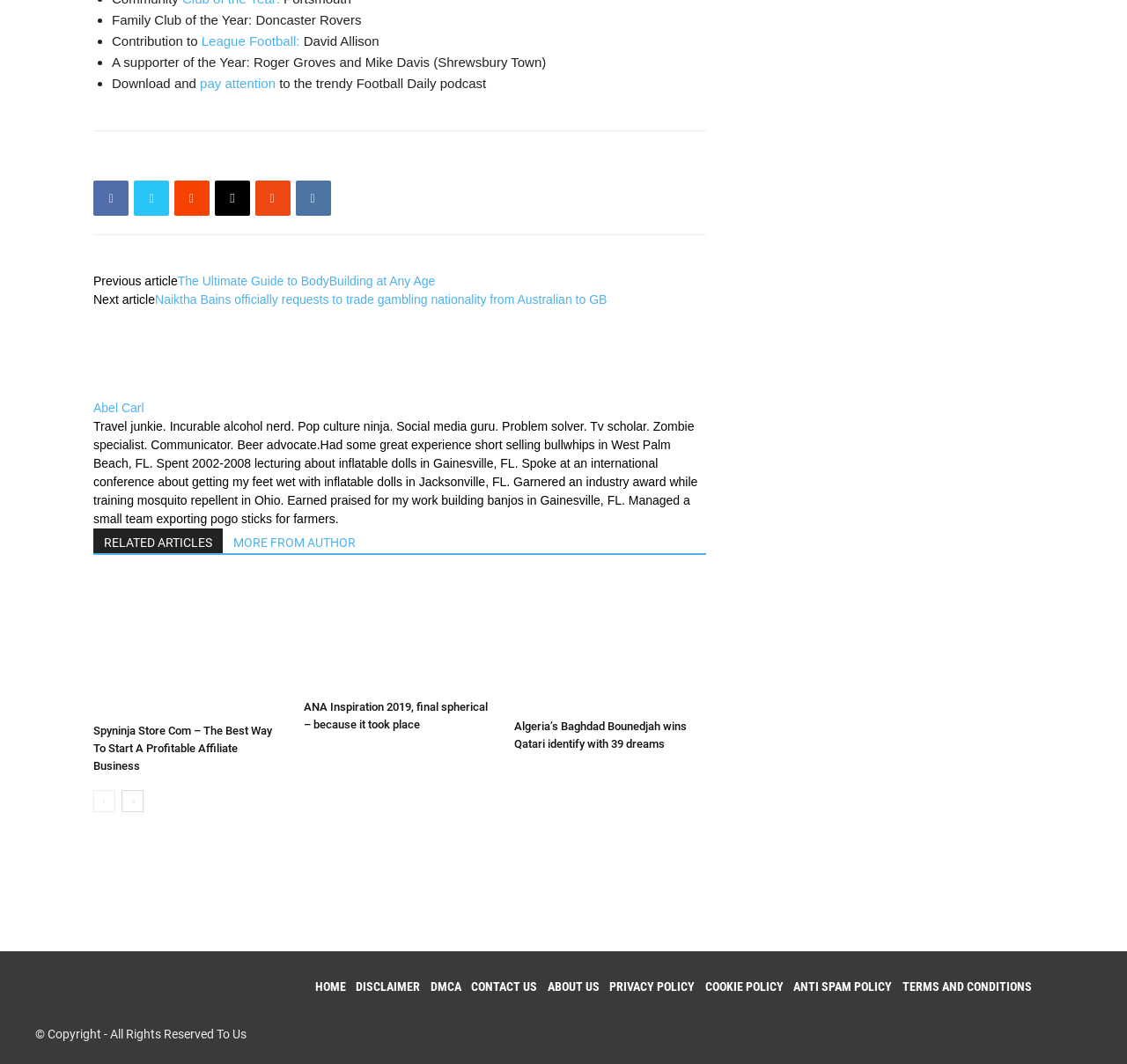Please provide the bounding box coordinates for the element that needs to be clicked to perform the instruction: "Contact us for help". The coordinates must consist of four float numbers between 0 and 1, formatted as [left, top, right, bottom].

None